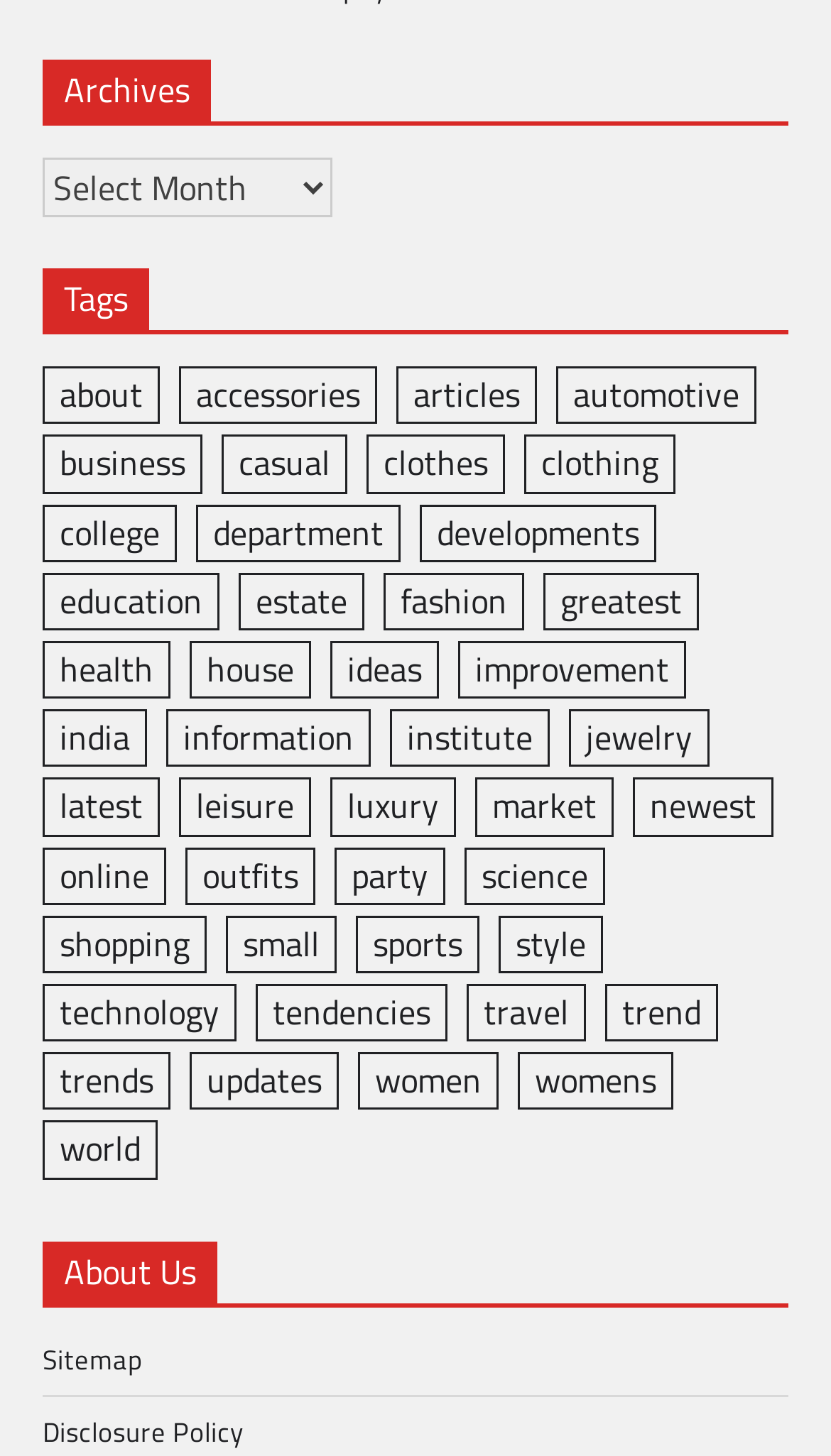Answer this question in one word or a short phrase: What is the last link on the webpage?

Disclosure Policy